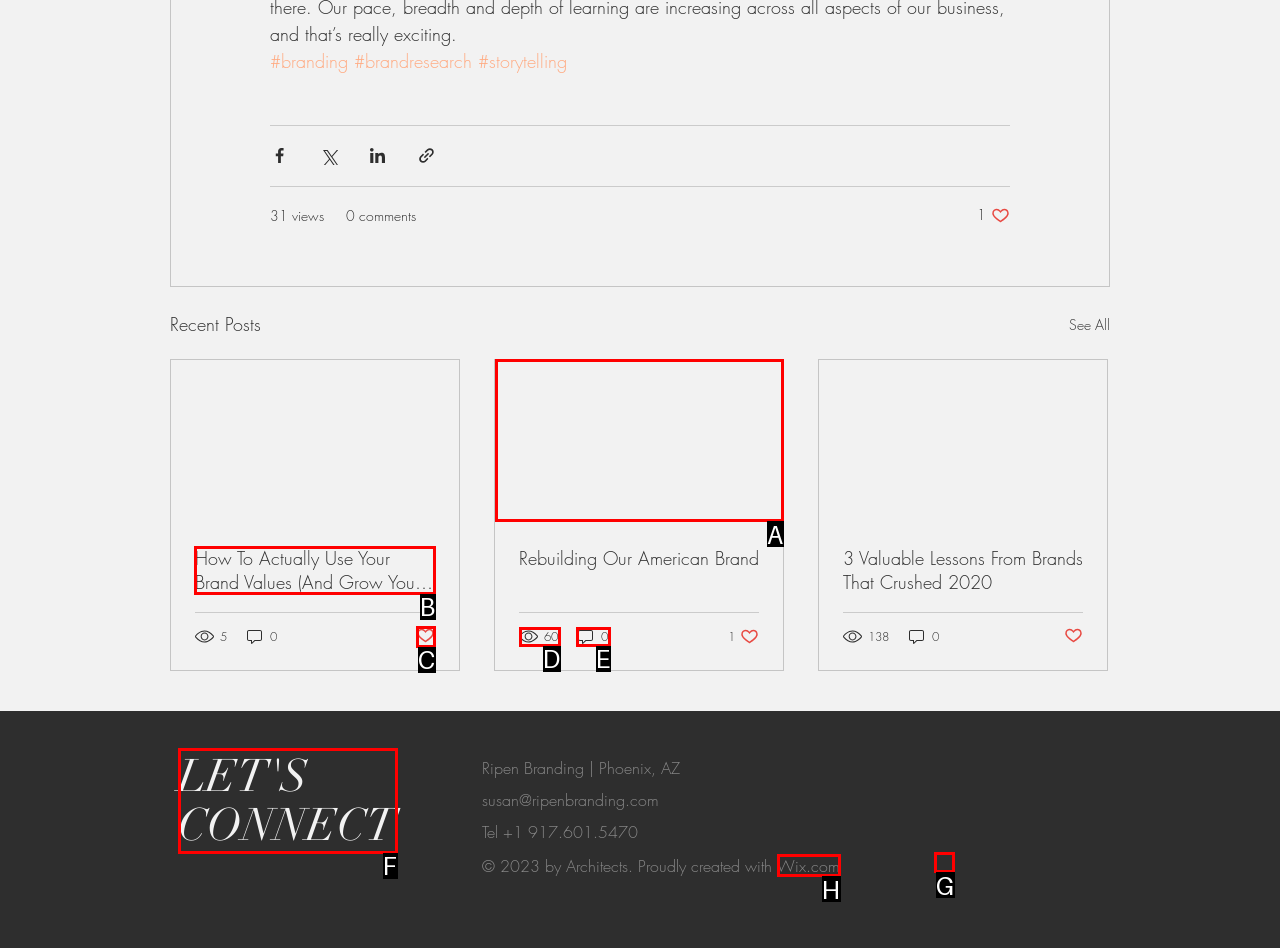Point out which UI element to click to complete this task: Click on the 'How To Actually Use Your Brand Values (And Grow Your Business)' link
Answer with the letter corresponding to the right option from the available choices.

B